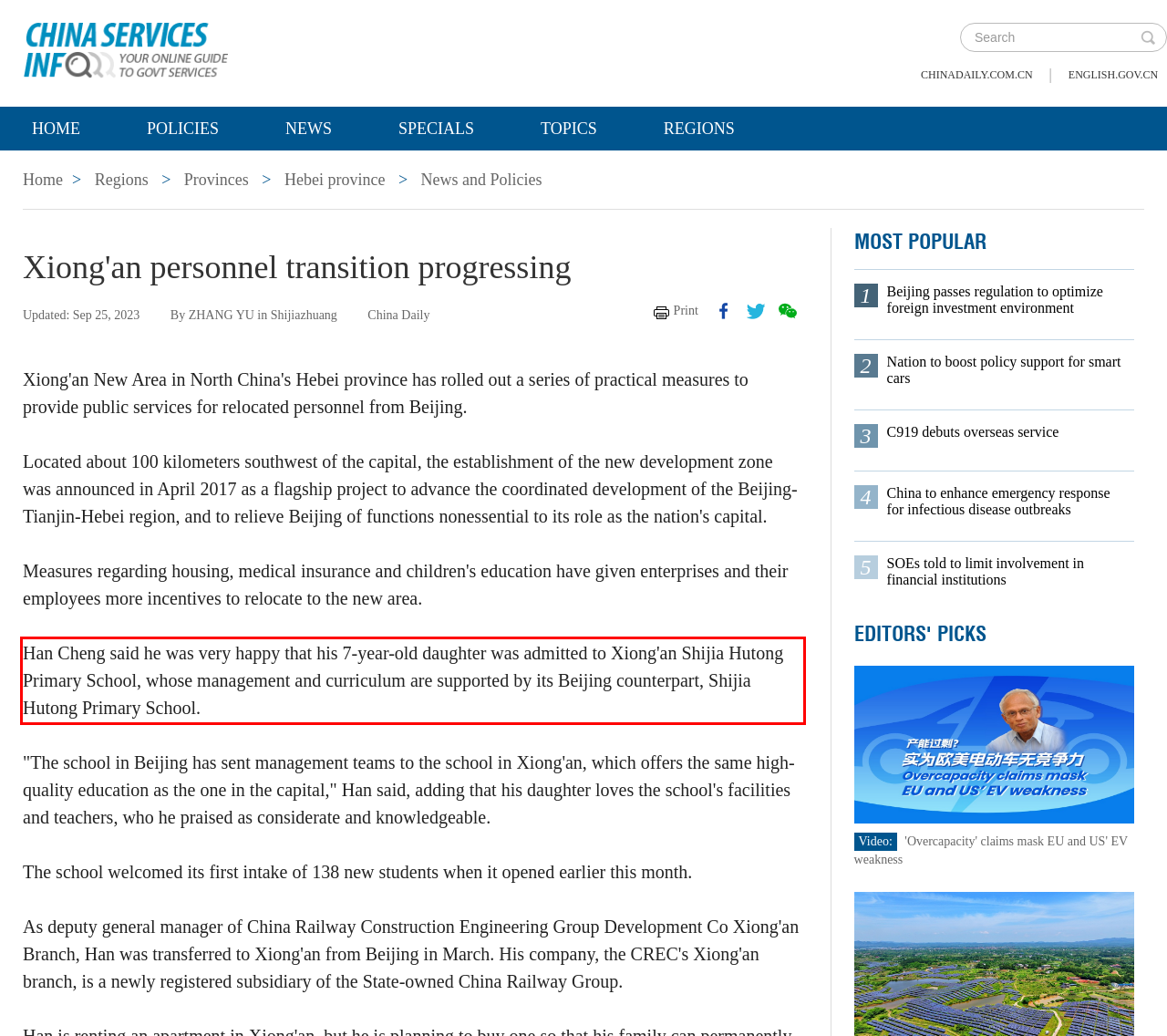Look at the webpage screenshot and recognize the text inside the red bounding box.

Han Cheng said he was very happy that his 7-year-old daughter was admitted to Xiong'an Shijia Hutong Primary School, whose management and curriculum are supported by its Beijing counterpart, Shijia Hutong Primary School.